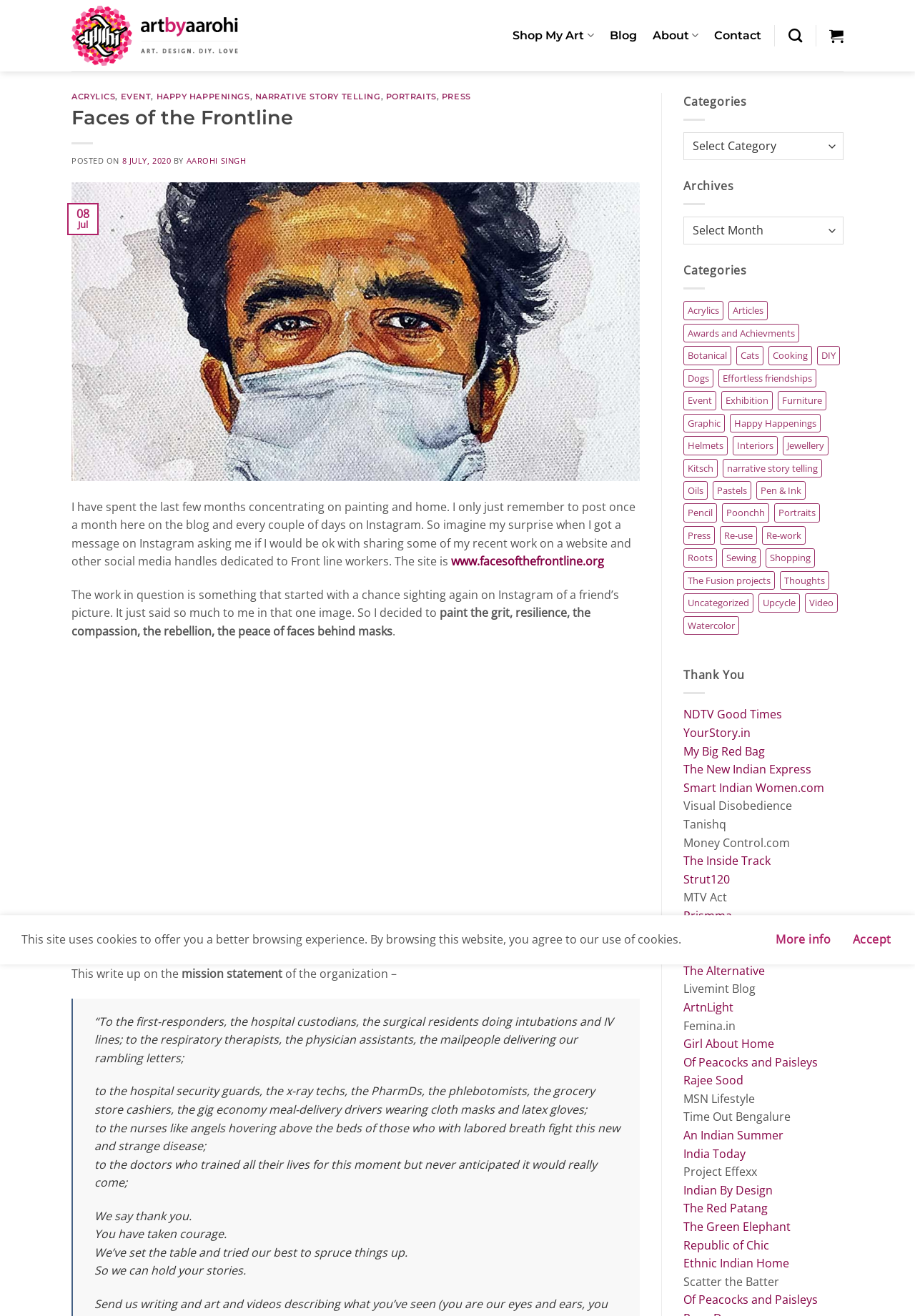Based on the description "Awards and Achievments", find the bounding box of the specified UI element.

[0.747, 0.246, 0.873, 0.26]